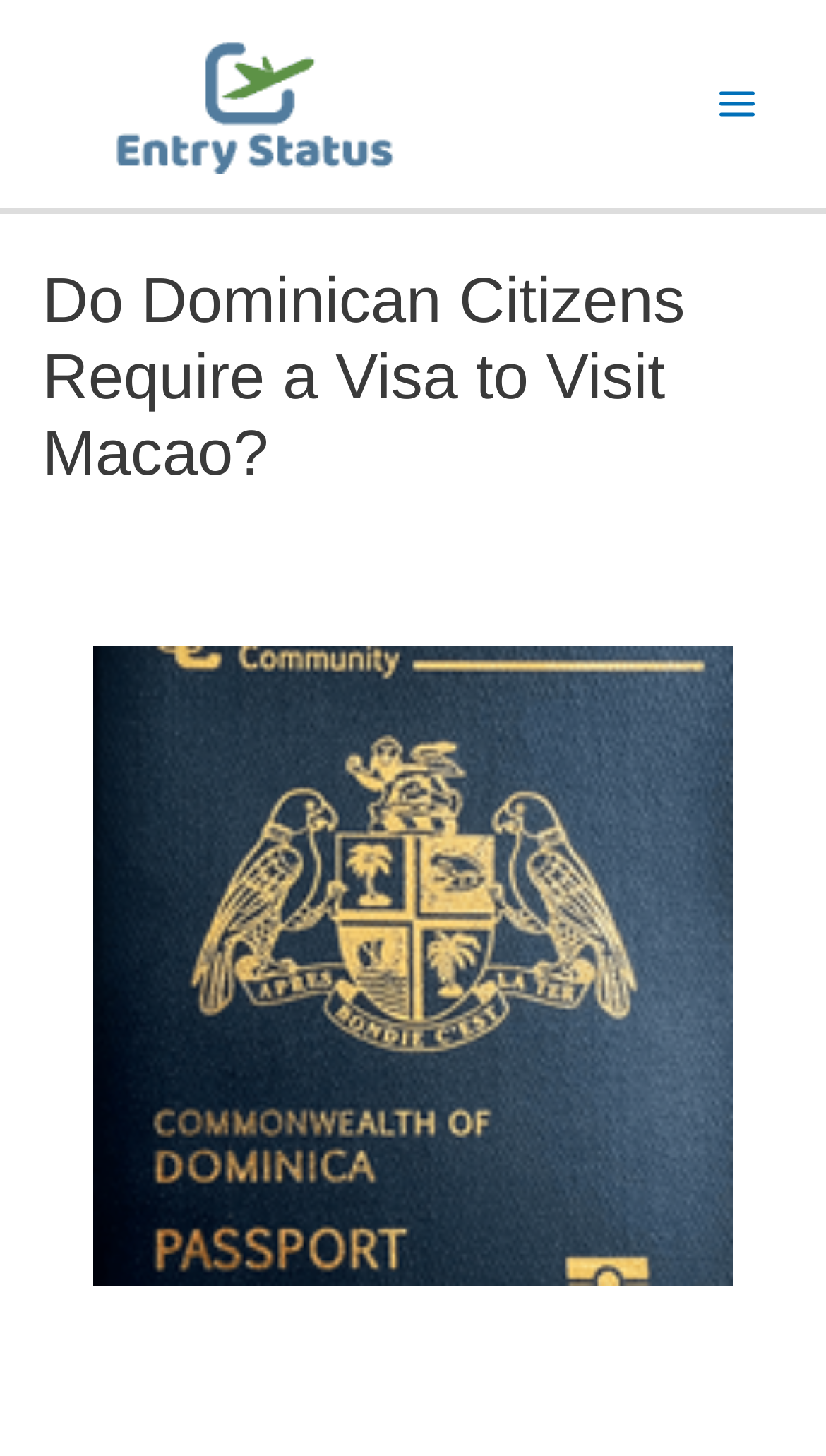Can you find and provide the title of the webpage?

Do Dominican Citizens Require a Visa to Visit Macao?